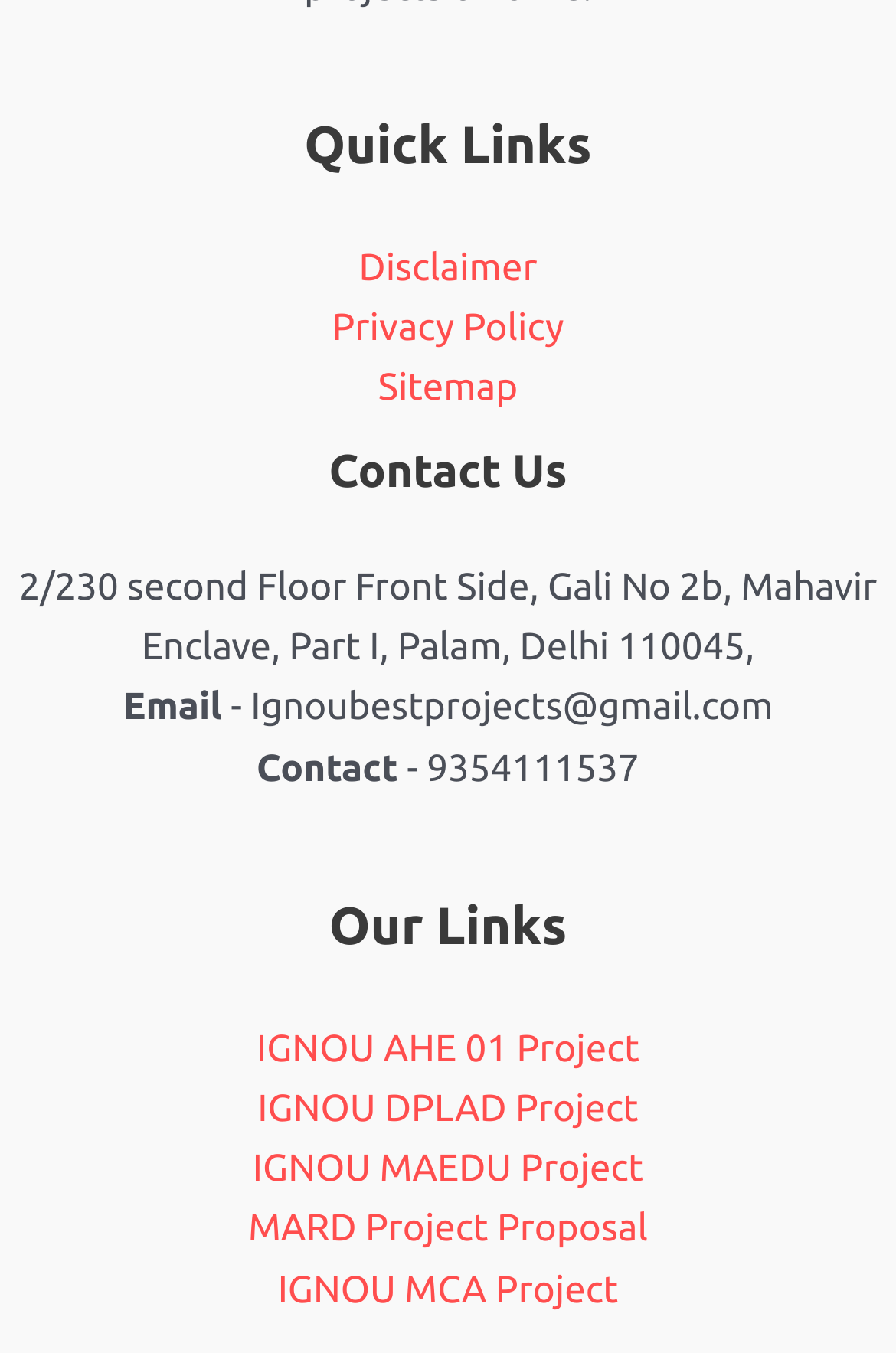Answer the question with a brief word or phrase:
What is the title of the 'Quick Links' section?

Quick Links